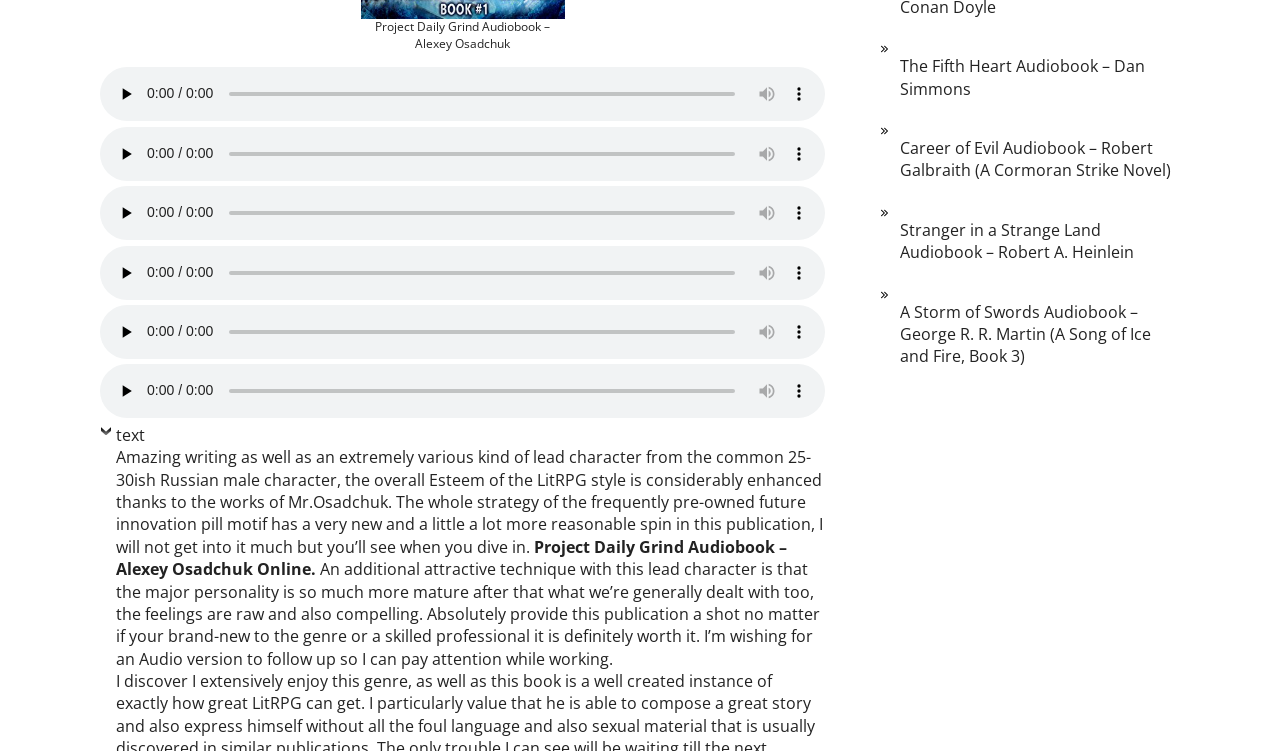Predict the bounding box coordinates for the UI element described as: "text". The coordinates should be four float numbers between 0 and 1, presented as [left, top, right, bottom].

[0.078, 0.564, 0.113, 0.607]